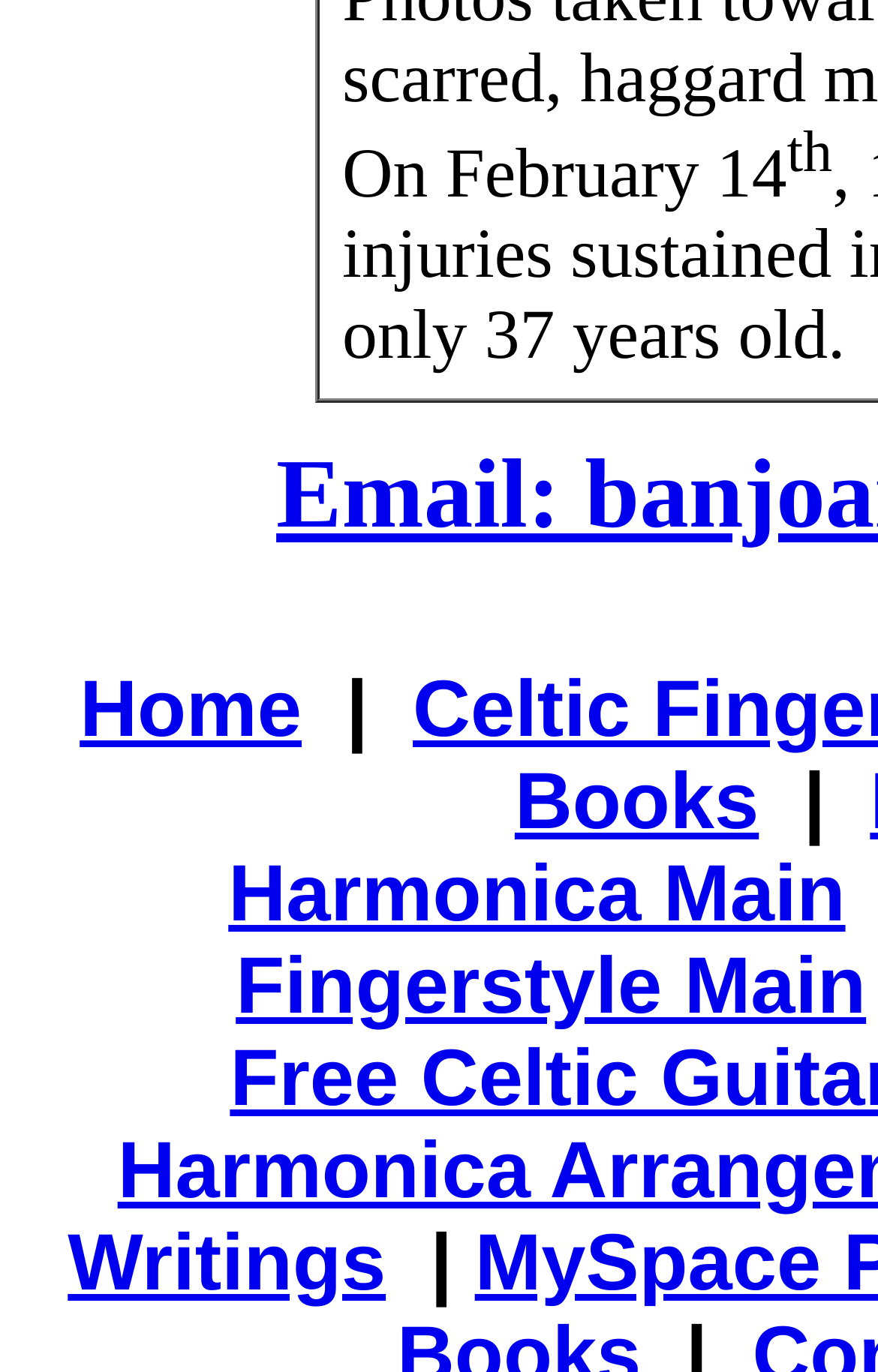Can you look at the image and give a comprehensive answer to the question:
What is the last link on the top?

I checked the links on the top of the webpage and found that the last link is 'Writings', which is located at the bottom of the list.